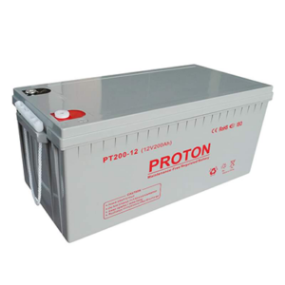What is the purpose of the red terminal on top?
Based on the image, provide your answer in one word or phrase.

connection points